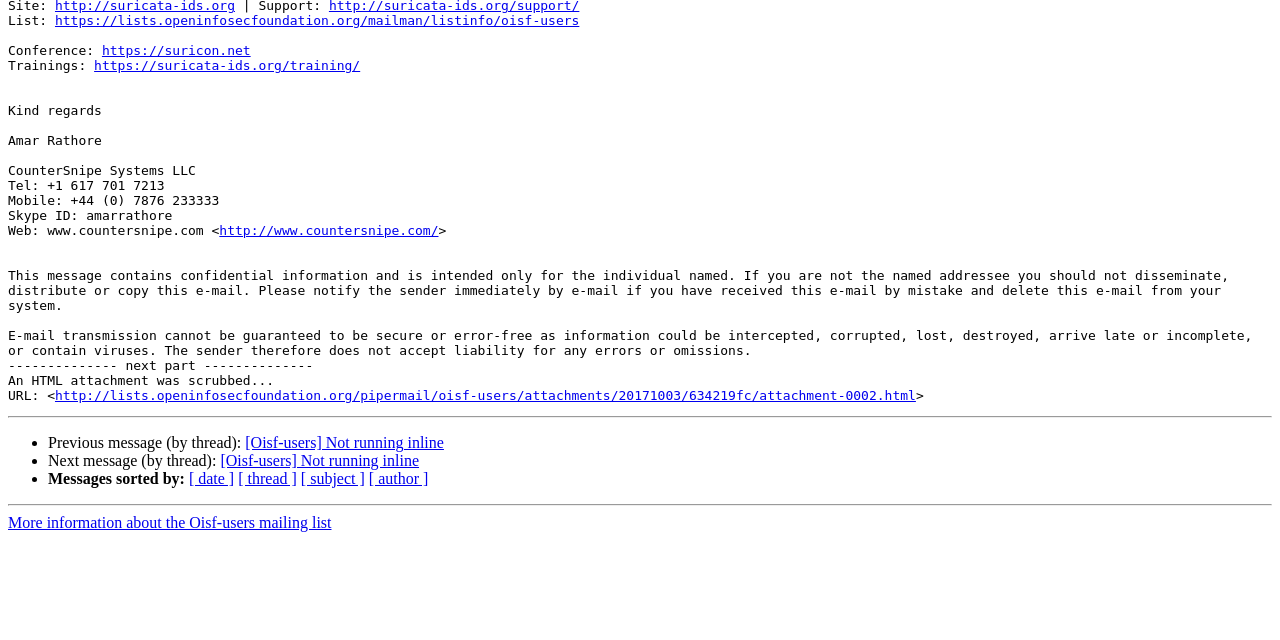Provide the bounding box coordinates of the HTML element this sentence describes: "[ date ]". The bounding box coordinates consist of four float numbers between 0 and 1, i.e., [left, top, right, bottom].

[0.148, 0.735, 0.183, 0.762]